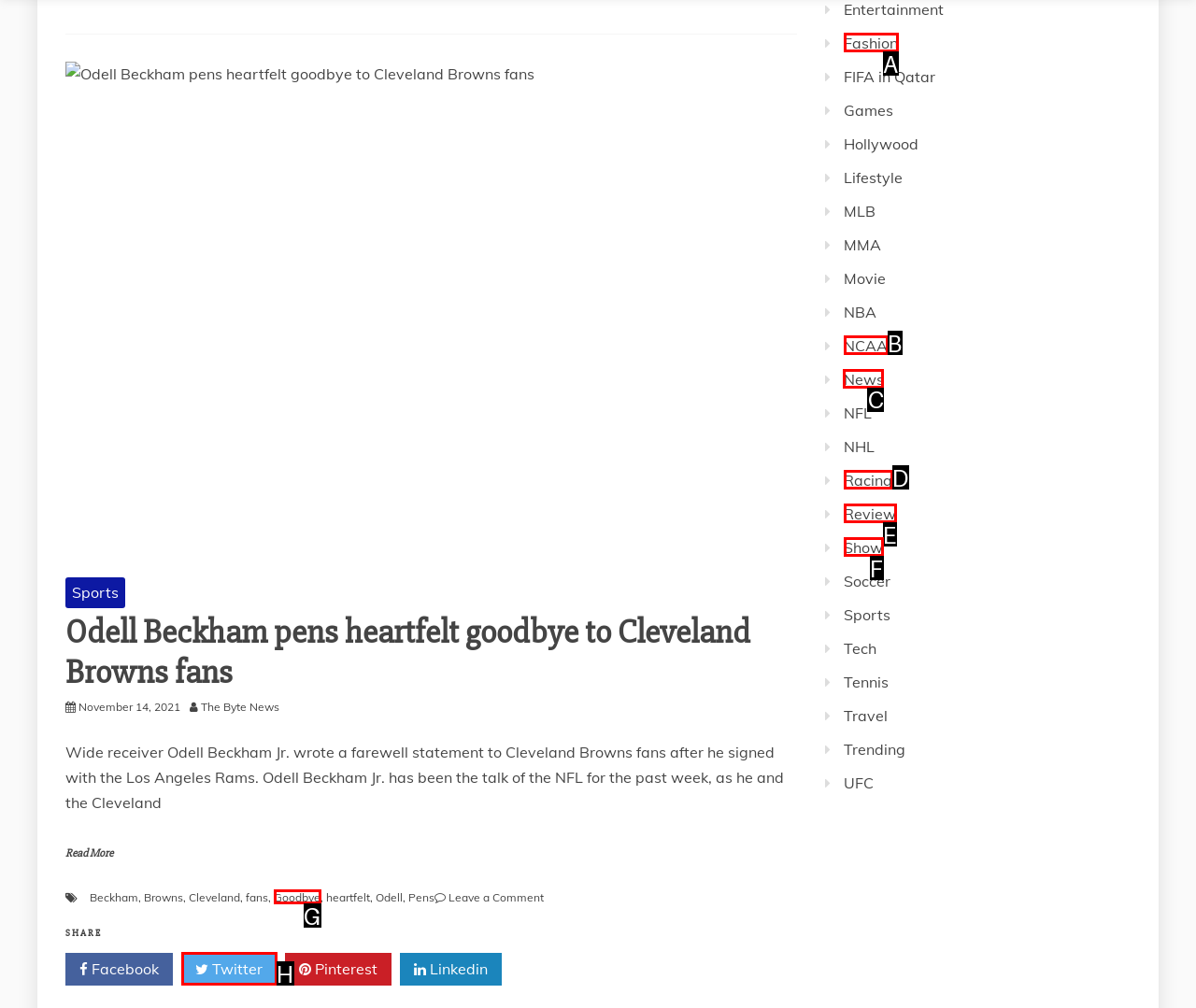Which HTML element should be clicked to perform the following task: Check out the latest news
Reply with the letter of the appropriate option.

C